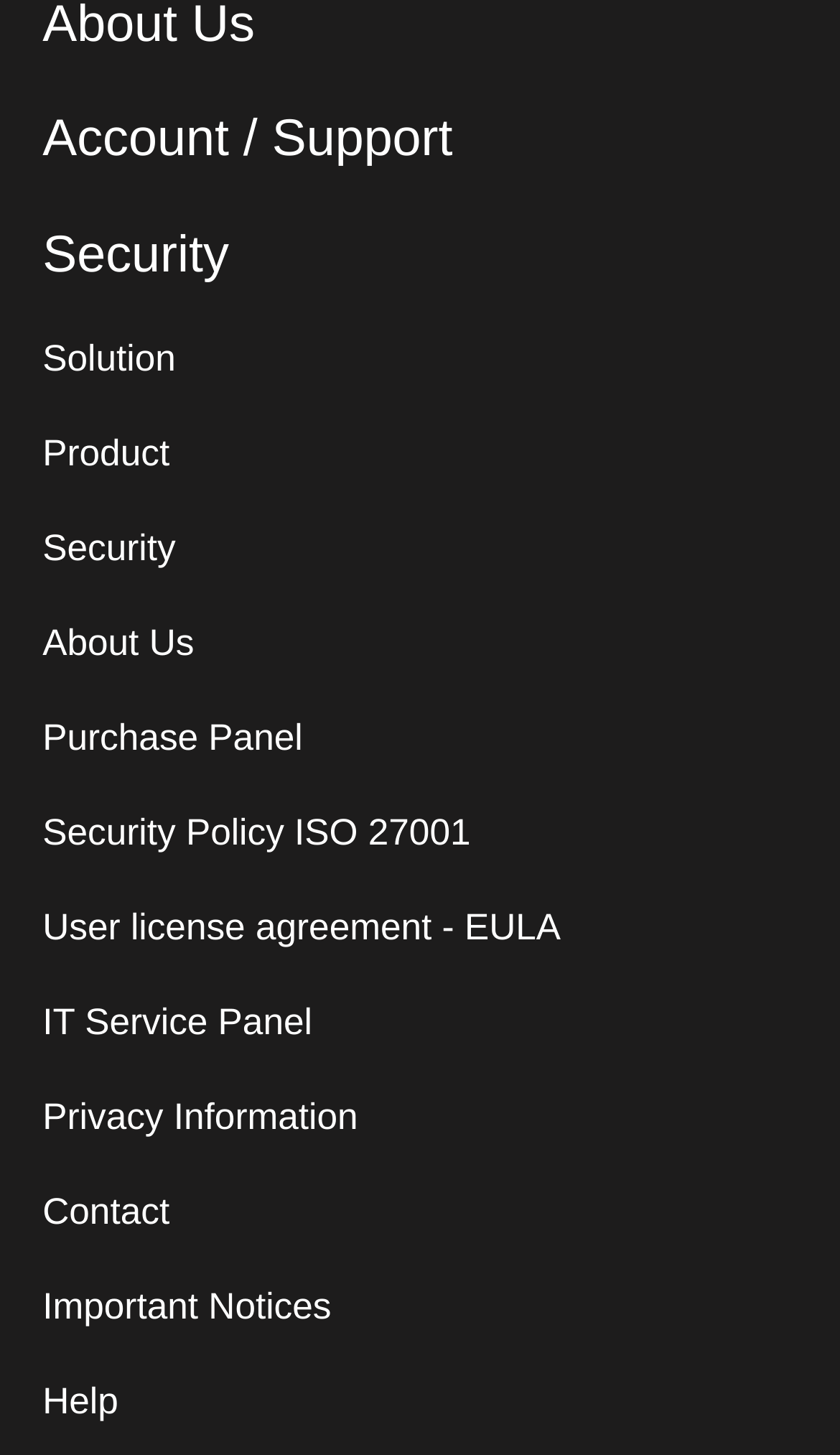Refer to the screenshot and give an in-depth answer to this question: What is the first link in the last table?

I looked at the last table and found the first link, which is 'Help', located at the top of the table.